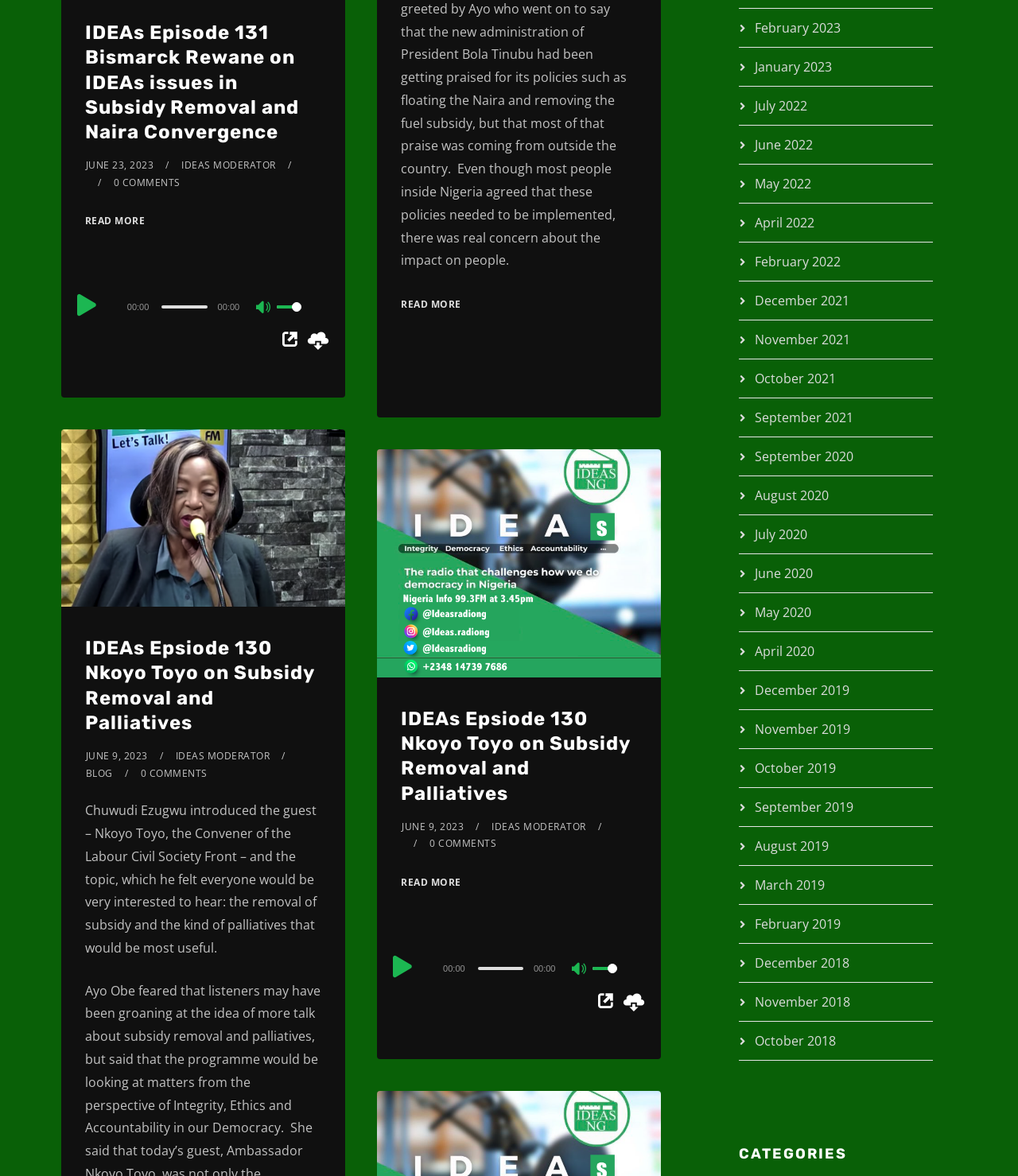What is the category section labeled as?
Please analyze the image and answer the question with as much detail as possible.

I found the answer by looking at the heading element 'CATEGORIES' which is located at the bottom of the webpage and labels the category section.